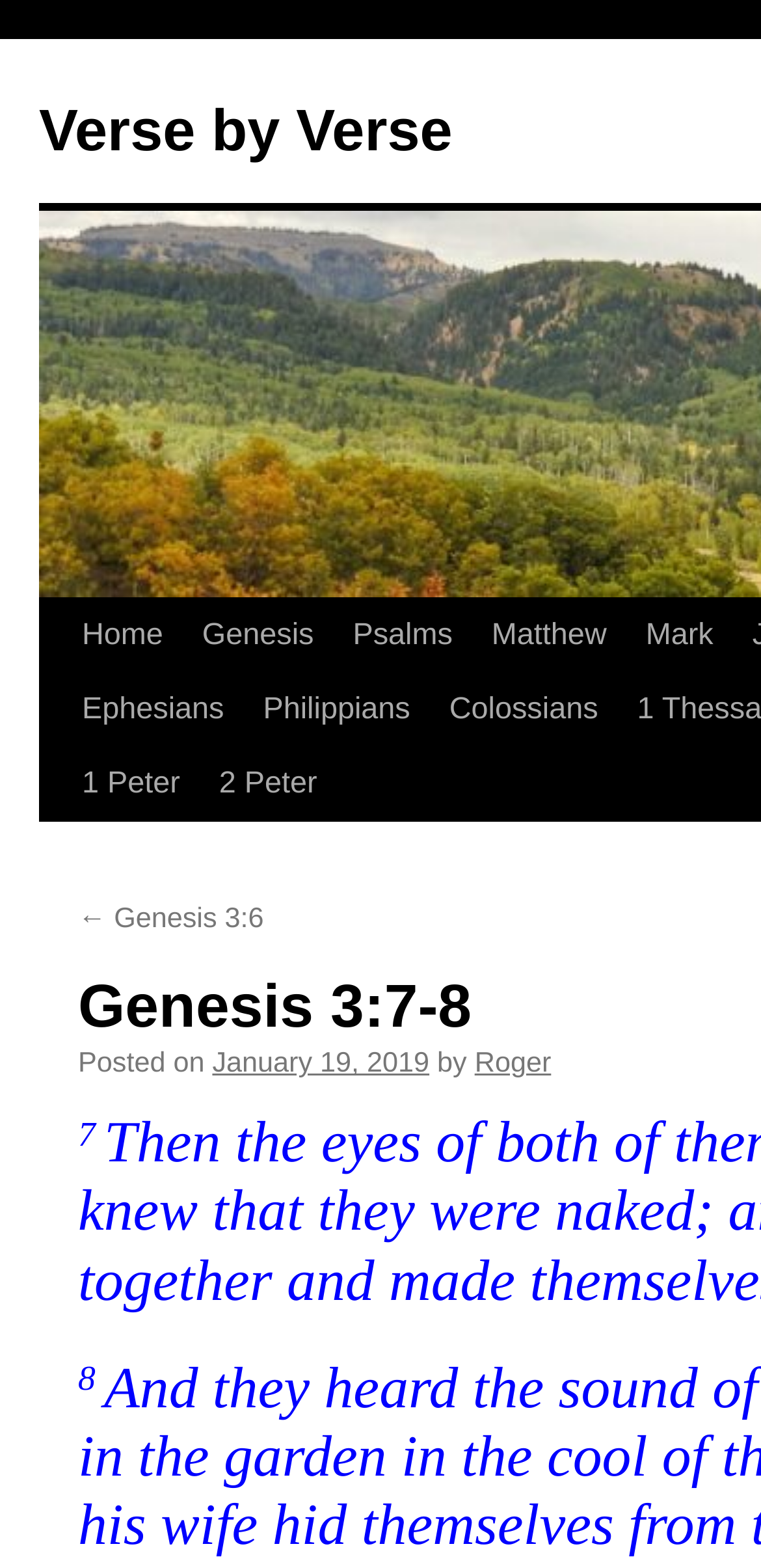Show the bounding box coordinates of the element that should be clicked to complete the task: "contact us".

None